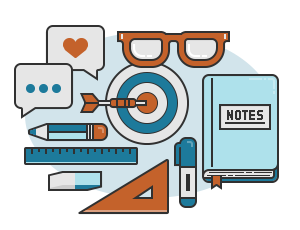Summarize the image with a detailed caption.

The image represents a visually engaging collage of design elements associated with strategy and concept development. Central to the composition is a dartboard, symbolizing focus and targeted goal achievement, alongside an arrow that suggests precision in aiming for objectives. Surrounding these elements are iconic symbols of creativity and planning, including a pair of stylish glasses representing clarity, text bubbles denoting communication and ideas, and an assortment of stationery: a pencil, ruler, eraser, and a notepad labeled "NOTES." This collection embodies the essence of User Experience design, highlighting the importance of thoughtful planning, strategy formulation, and effective communication in crafting user-centered websites and applications.